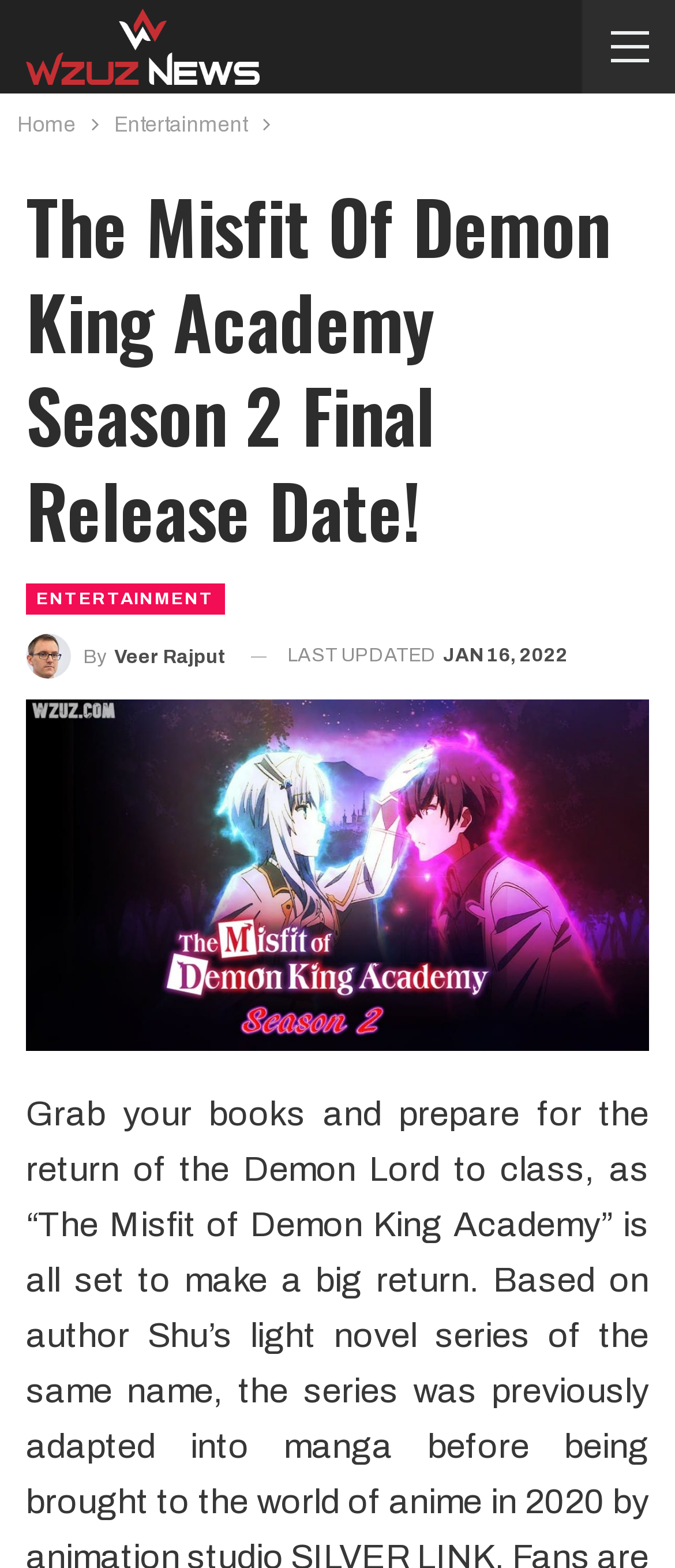Extract the main headline from the webpage and generate its text.

The Misfit Of Demon King Academy Season 2 Final Release Date!